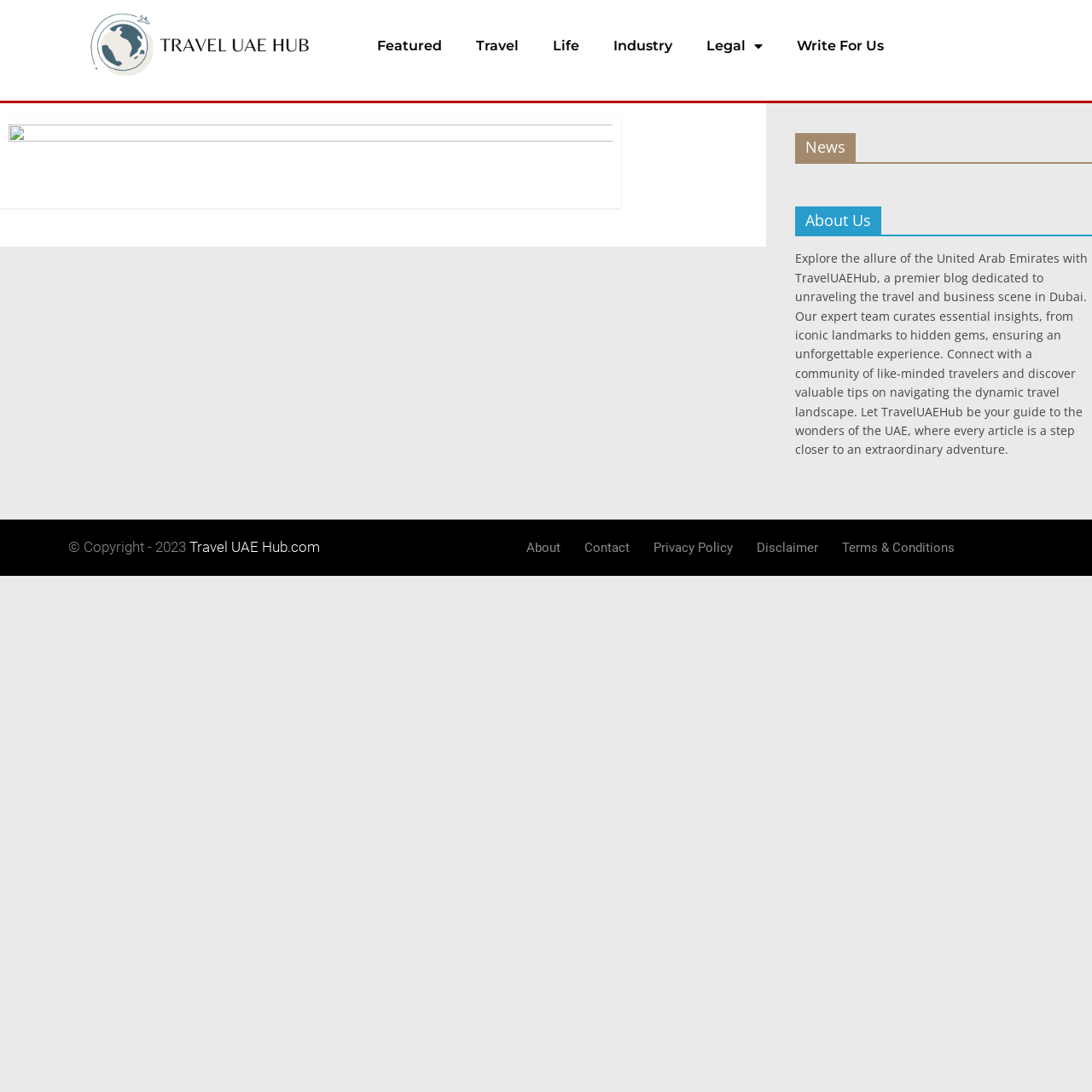What is the blog about? From the image, respond with a single word or brief phrase.

Travel and business in UAE